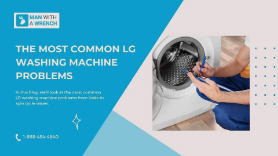Refer to the image and provide a thorough answer to this question:
What is provided in the bottom left corner?

The bottom left corner of the image displays the contact information for the service, which is an invitation for users to reach out for assistance, indicating that the service is approachable and willing to help with any issues related to LG washing machines.